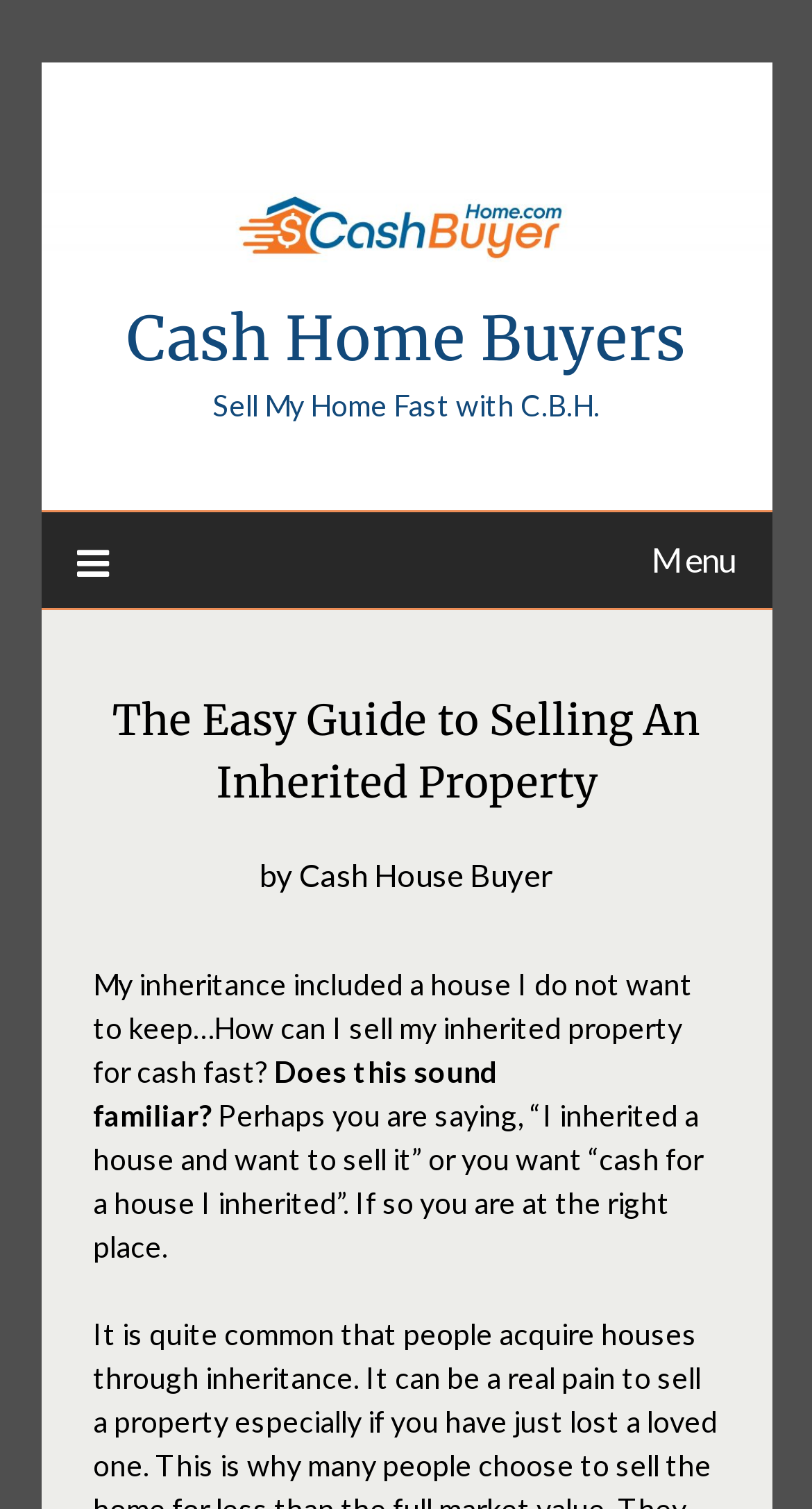What is the tone of the webpage?
Can you provide a detailed and comprehensive answer to the question?

The tone of the webpage is inferred from the text content, which uses phrases such as 'Easy Guide' and 'We can help', indicating a helpful and supportive tone.